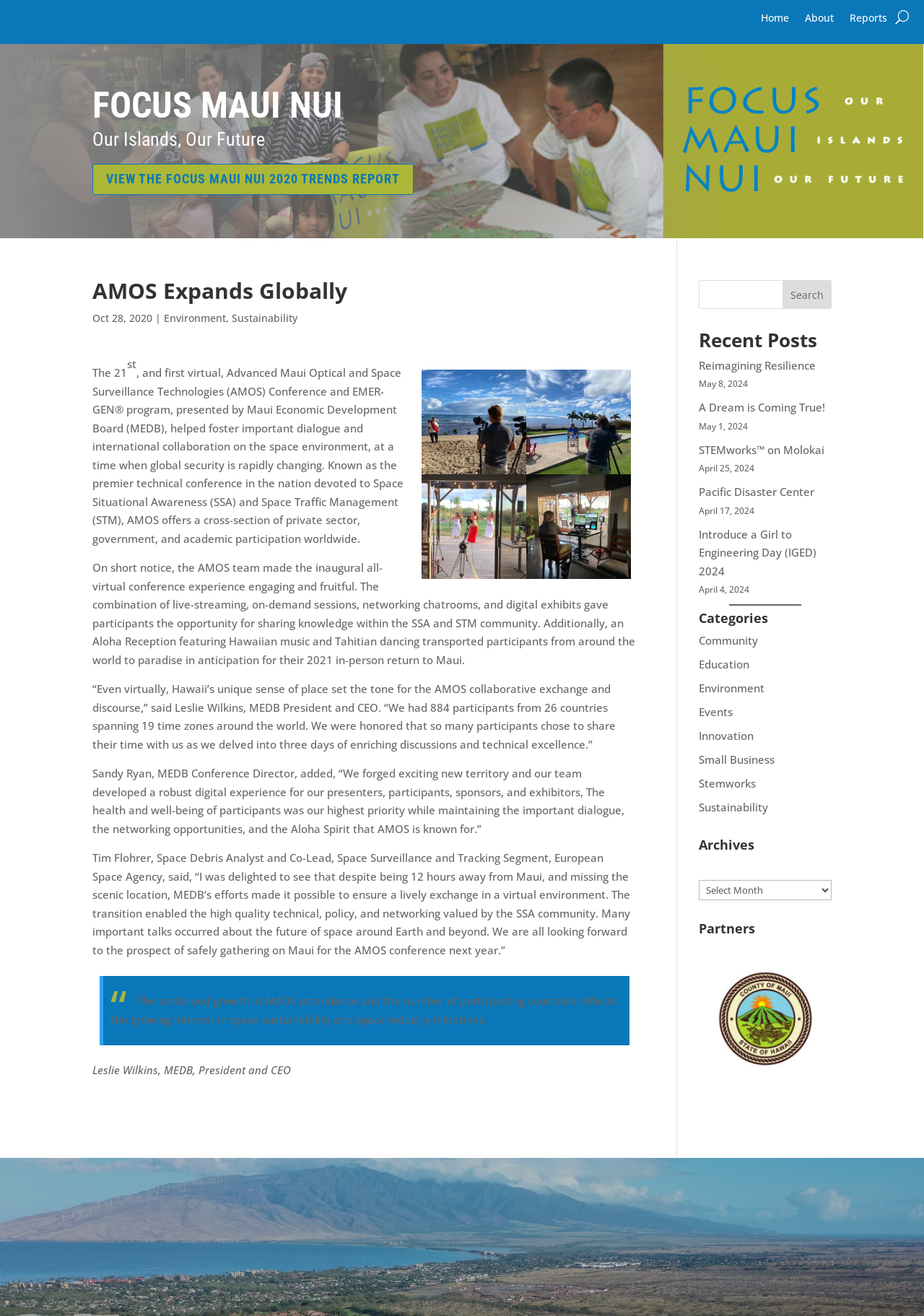Can you specify the bounding box coordinates of the area that needs to be clicked to fulfill the following instruction: "View the FOCUS MAUI NUI 2020 TRENDS REPORT"?

[0.1, 0.124, 0.448, 0.148]